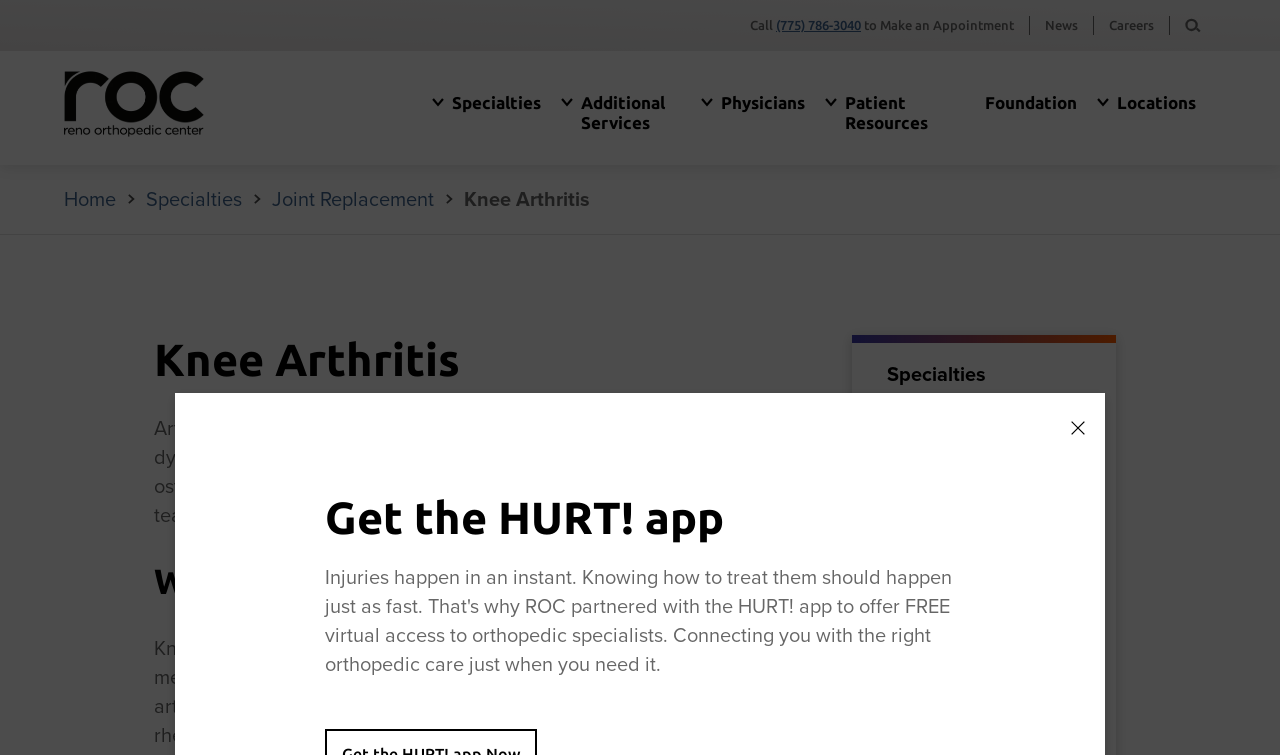What is the most common form of knee arthritis?
Give a one-word or short phrase answer based on the image.

Osteoarthritis